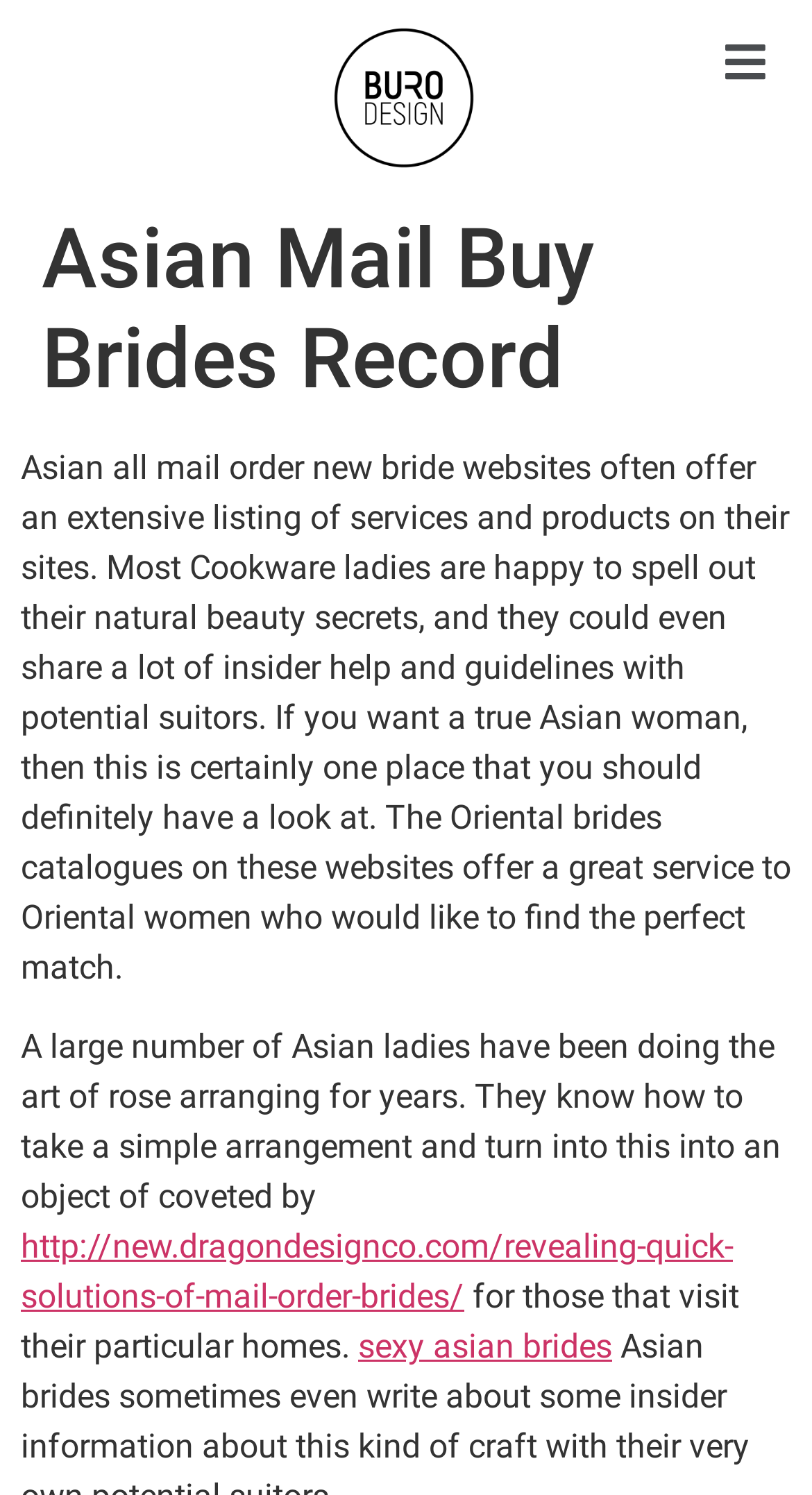Respond to the question with just a single word or phrase: 
What is the main topic of this webpage?

Asian mail order brides